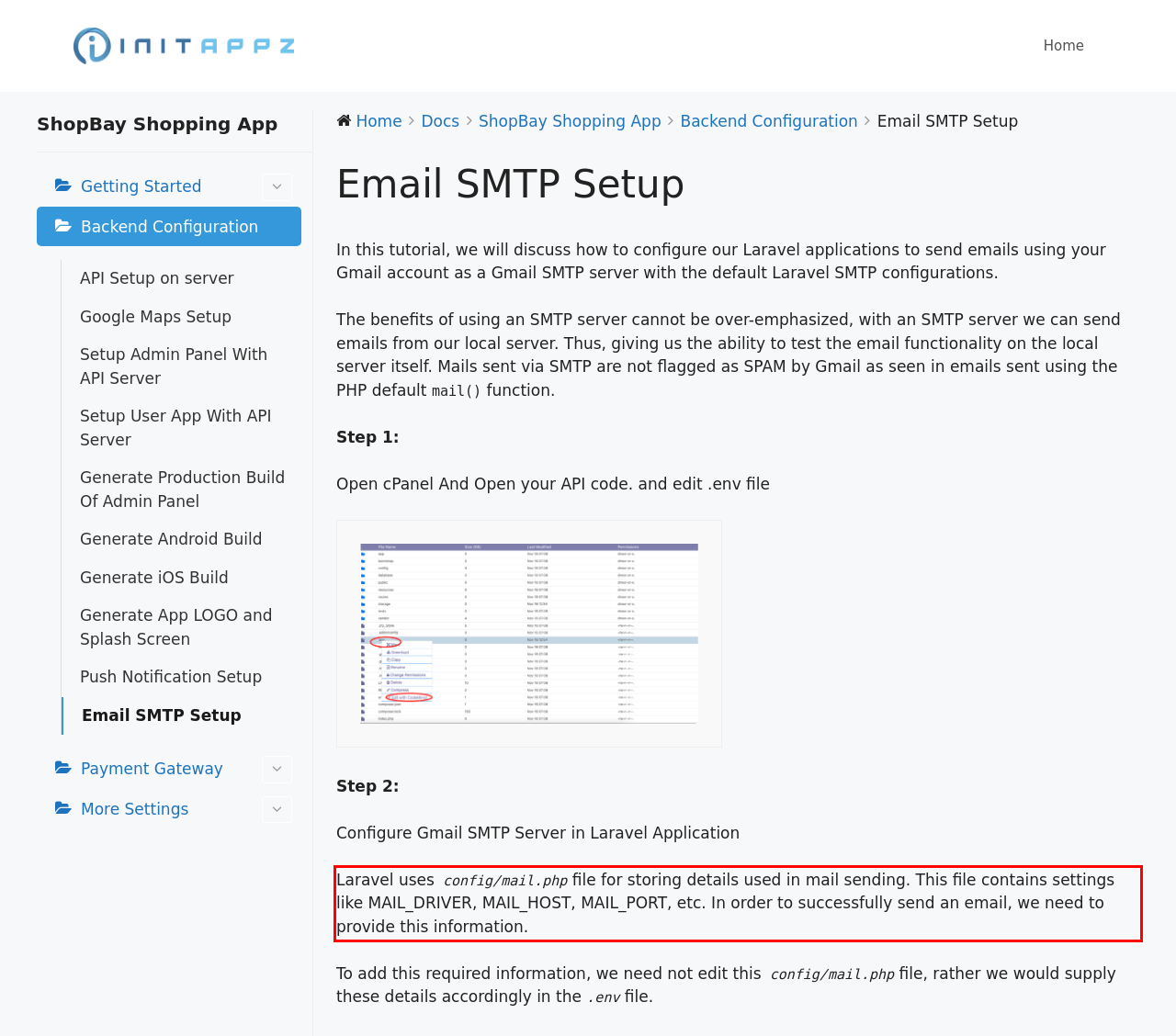Within the screenshot of the webpage, locate the red bounding box and use OCR to identify and provide the text content inside it.

Laravel uses config/mail.php file for storing details used in mail sending. This file contains settings like MAIL_DRIVER, MAIL_HOST, MAIL_PORT, etc. In order to successfully send an email, we need to provide this information.